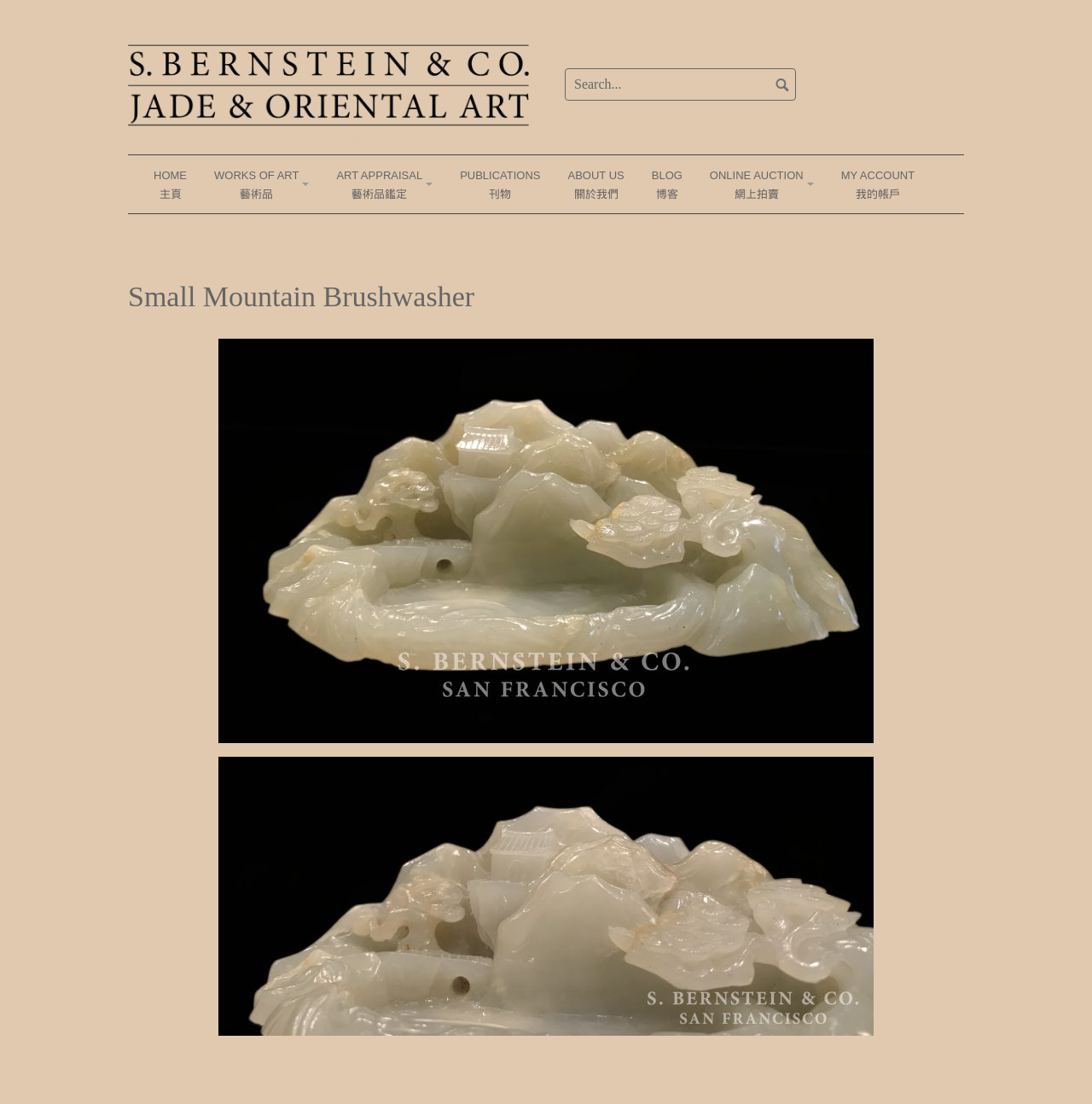Provide the bounding box coordinates for the UI element that is described by this text: "+Art Appraisal藝術品鑑定". The coordinates should be in the form of four float numbers between 0 and 1: [left, top, right, bottom].

[0.299, 0.141, 0.406, 0.193]